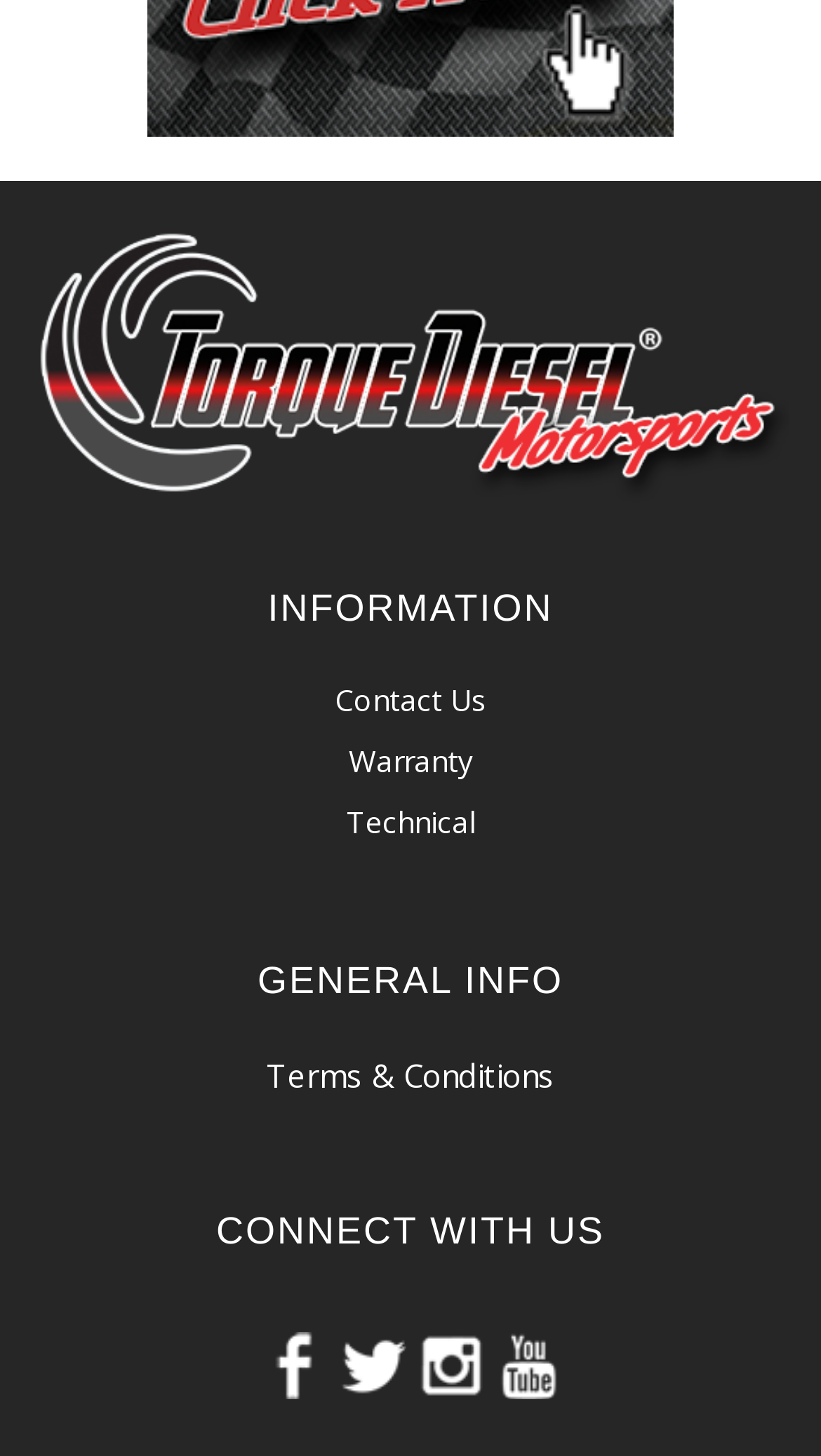What is the second heading on the webpage?
Using the image as a reference, give a one-word or short phrase answer.

GENERAL INFO